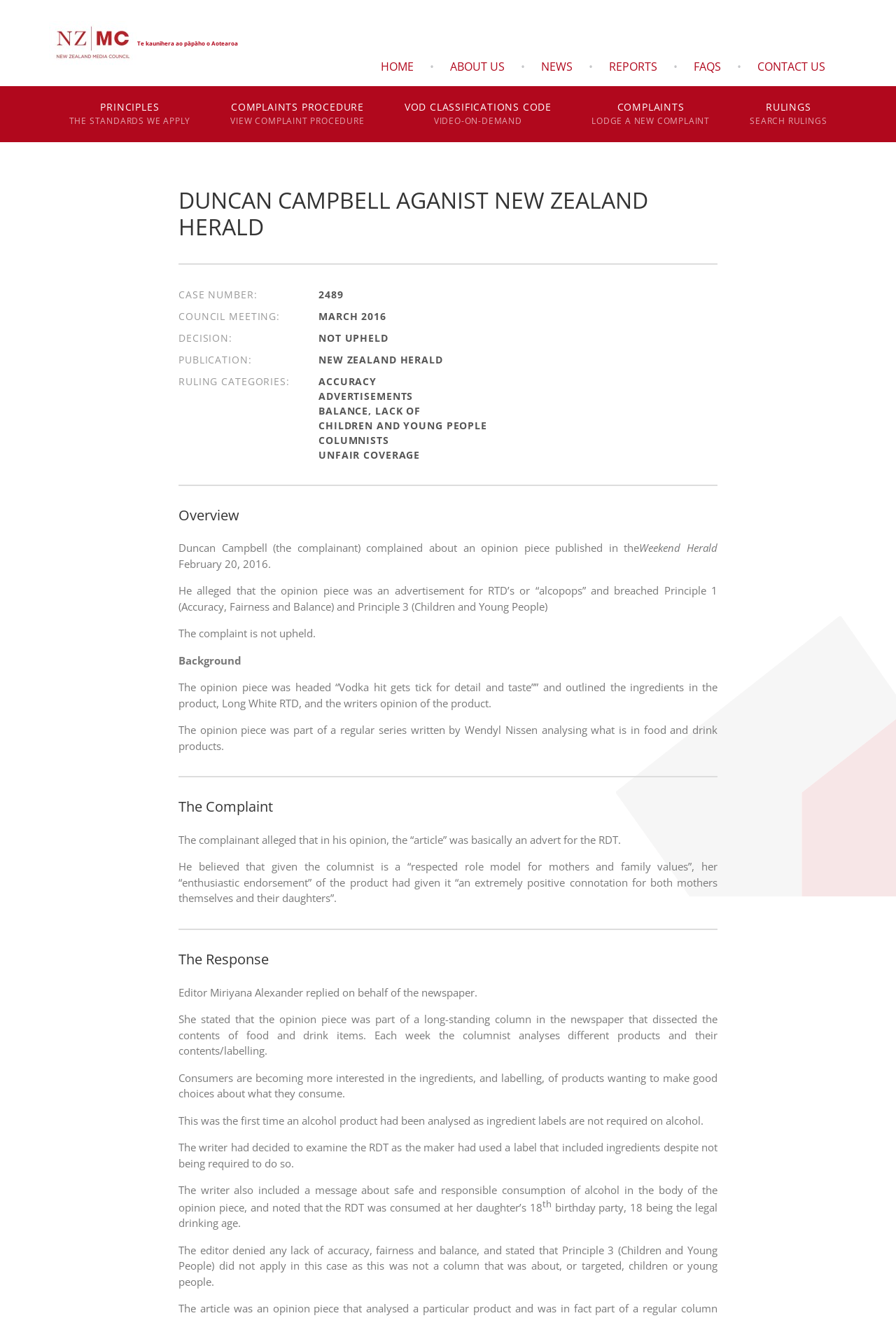Who is the writer of the opinion piece?
Deliver a detailed and extensive answer to the question.

The writer's name can be found in the section 'Background', where it is mentioned that the opinion piece was part of a regular series written by Wendyl Nissen.